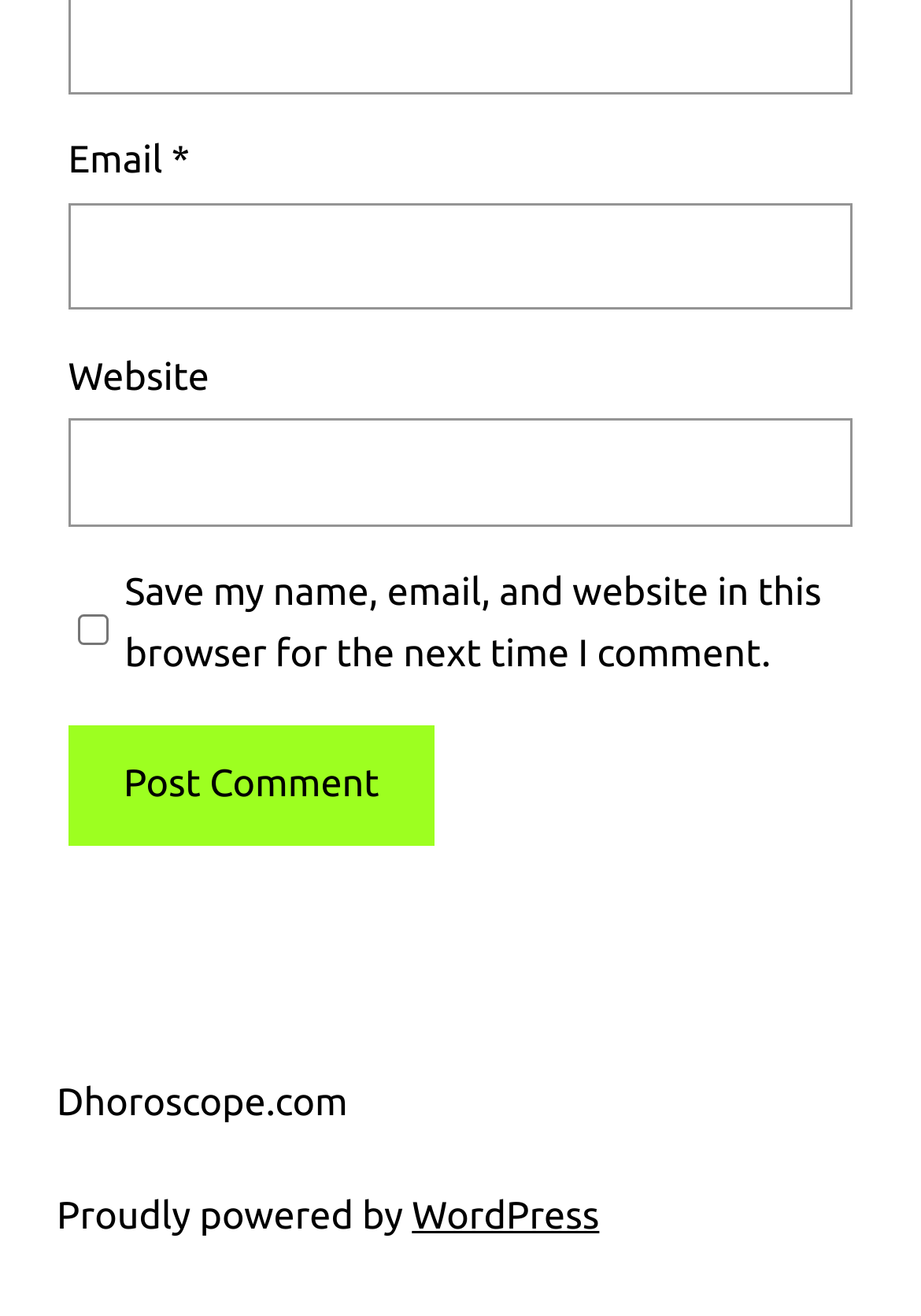What is the domain name of the website?
Using the image provided, answer with just one word or phrase.

Dhoroscope.com